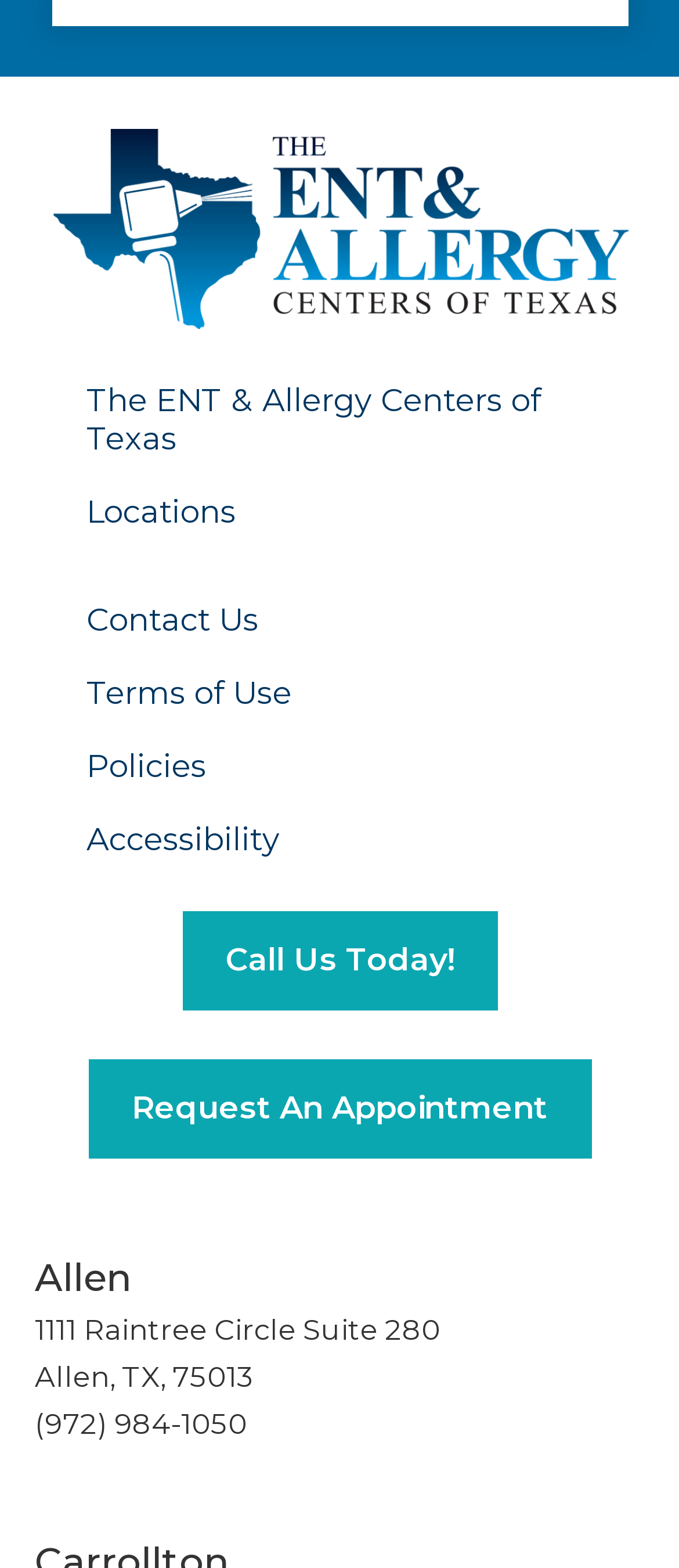What can you do by clicking the 'Call Us Today!' link?
Look at the image and respond to the question as thoroughly as possible.

The question asks for the action that can be performed by clicking the 'Call Us Today!' link, which is likely to call the center directly, as the link is encouraging users to call.